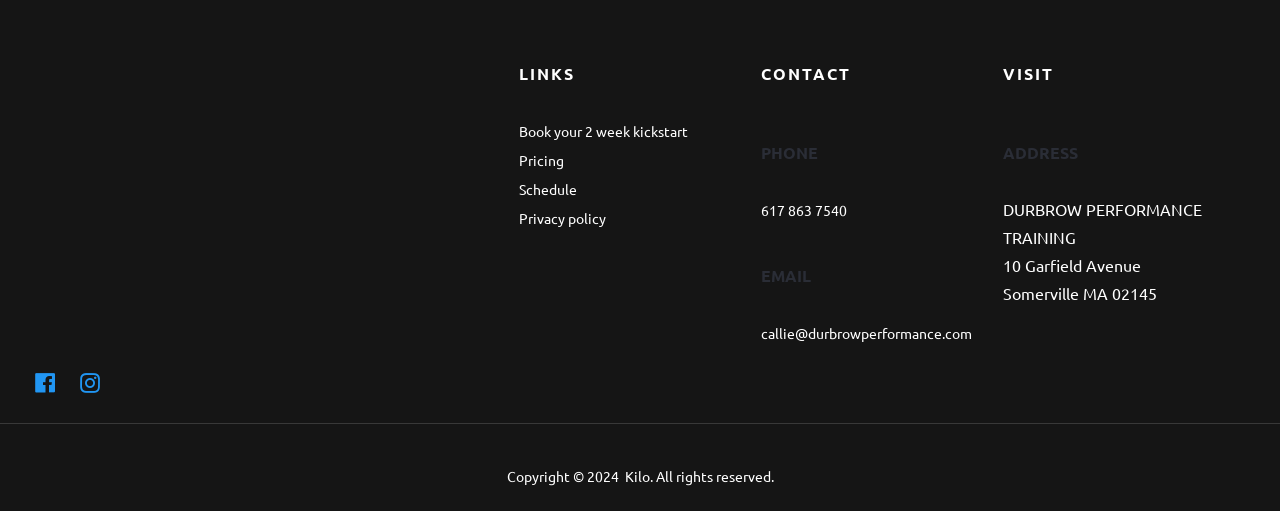What is the phone number to contact?
From the details in the image, answer the question comprehensively.

I found the phone number by looking at the 'CONTACT' section in the footer, where it says 'PHONE' and then lists the phone number as '617 863 7540'.